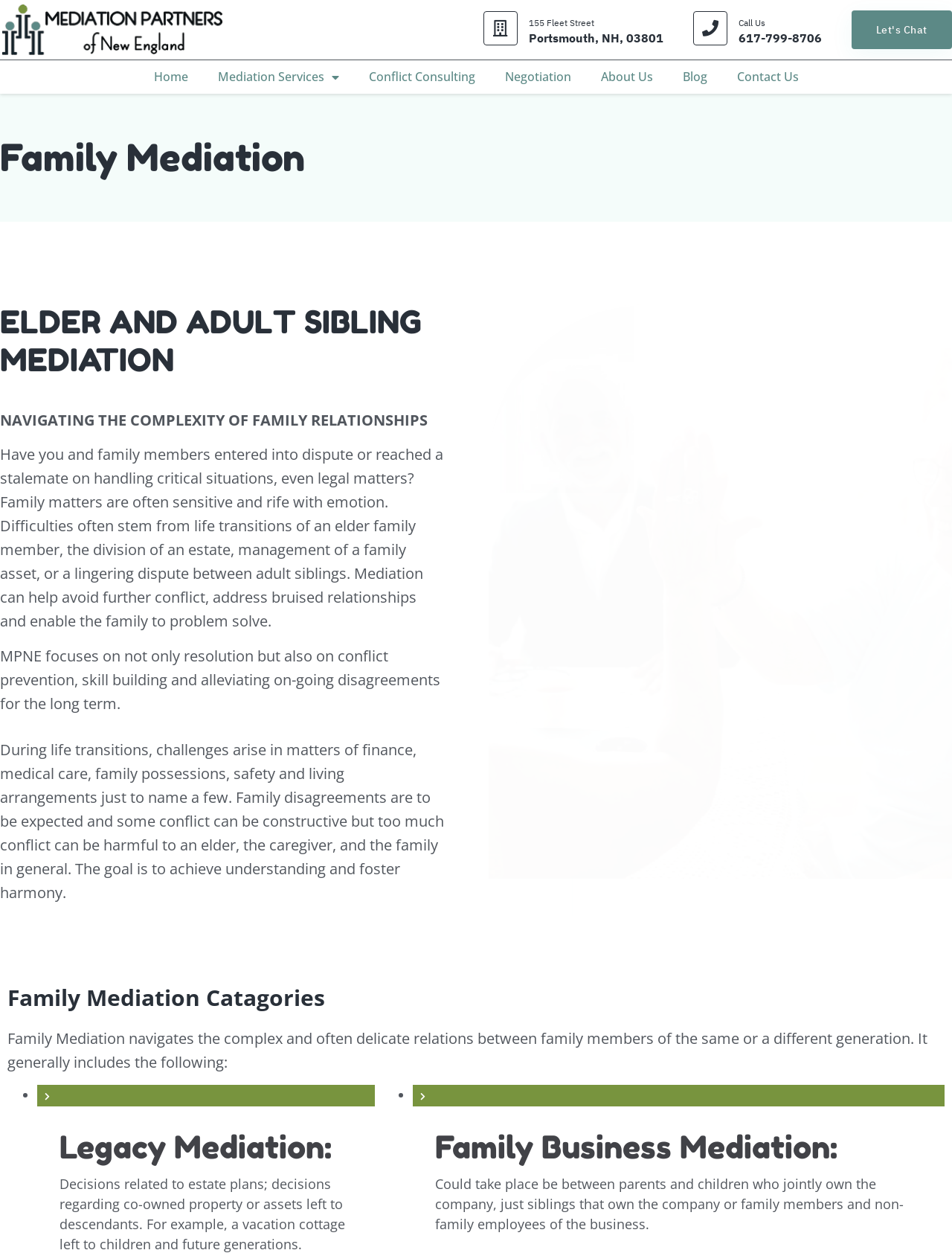Provide the bounding box coordinates of the UI element this sentence describes: "Click to reveal".

None